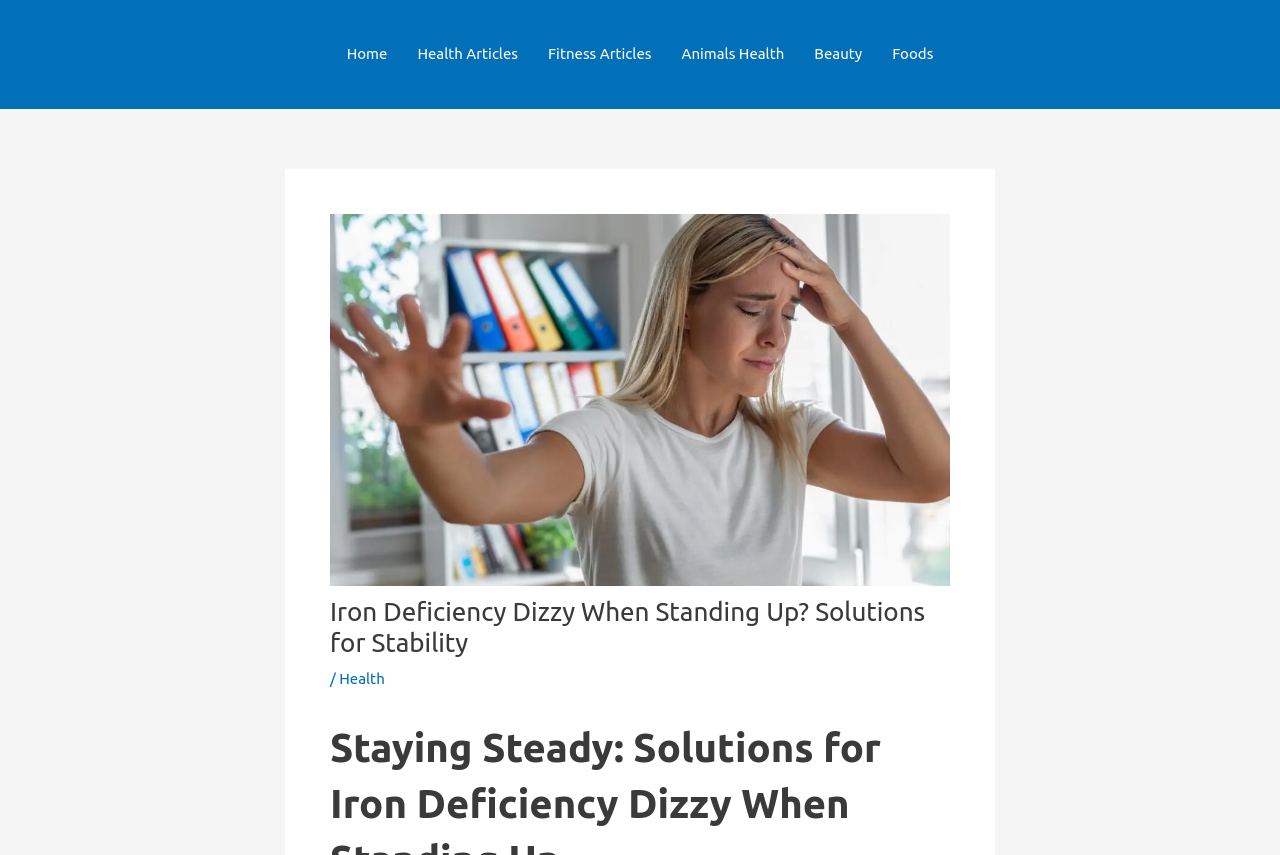Please locate and generate the primary heading on this webpage.

Iron Deficiency Dizzy When Standing Up? Solutions for Stability